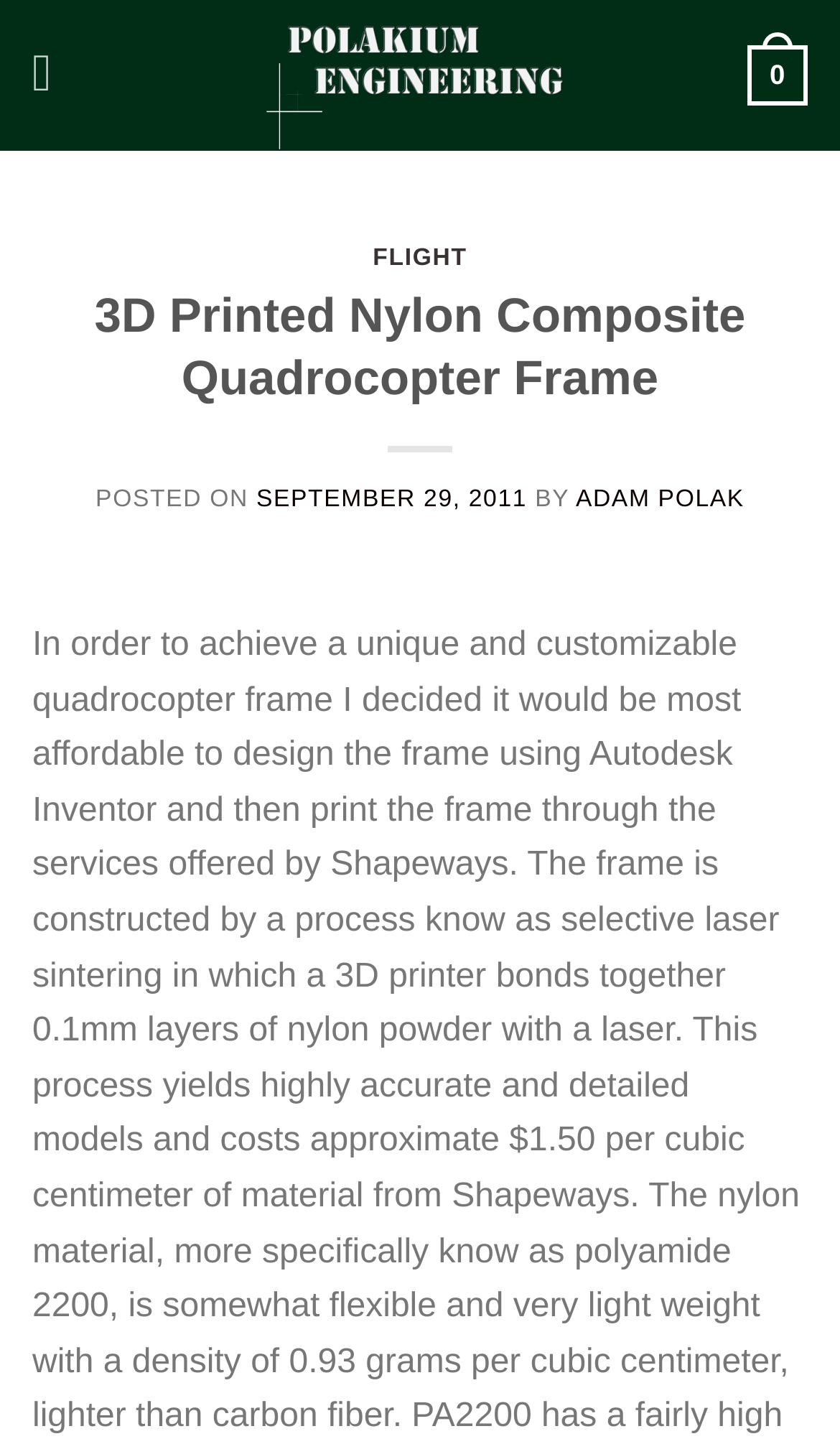Generate a thorough explanation of the webpage's elements.

The webpage is about a 3D printed nylon composite quadrocopter frame, specifically from Polakium Engineering. At the top, there is a logo of Polakium Engineering, accompanied by a link to the company's website. Next to the logo, there is a menu link labeled "Menu" that controls the main menu.

Below the logo and menu, there is a header section that spans the entire width of the page. Within this section, there are two headings: "FLIGHT" and "3D Printed Nylon Composite Quadrocopter Frame". The "FLIGHT" heading has a corresponding link, while the quadrocopter frame heading is a title for the content below.

Under the headings, there is a section with metadata about the post. It includes the text "POSTED ON" followed by a link to the date "SEPTEMBER 29, 2011", which also has a time element associated with it. Next to the date, there is a "BY" label followed by a link to the author, "ADAM POLAK".